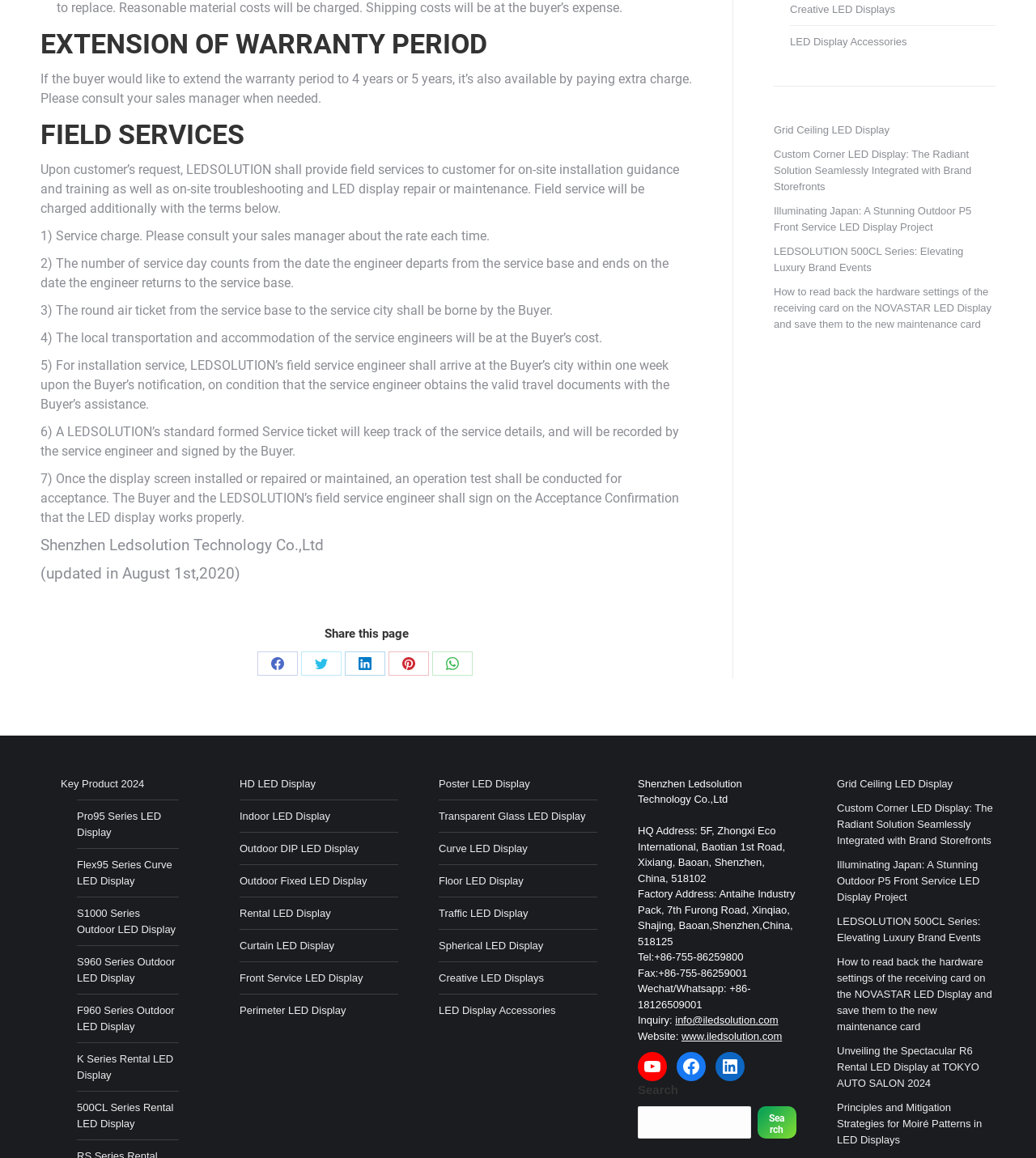Please determine the bounding box coordinates of the section I need to click to accomplish this instruction: "Read the blog post 'Embarking on Your Abstract Pattern Painting Journey'".

None